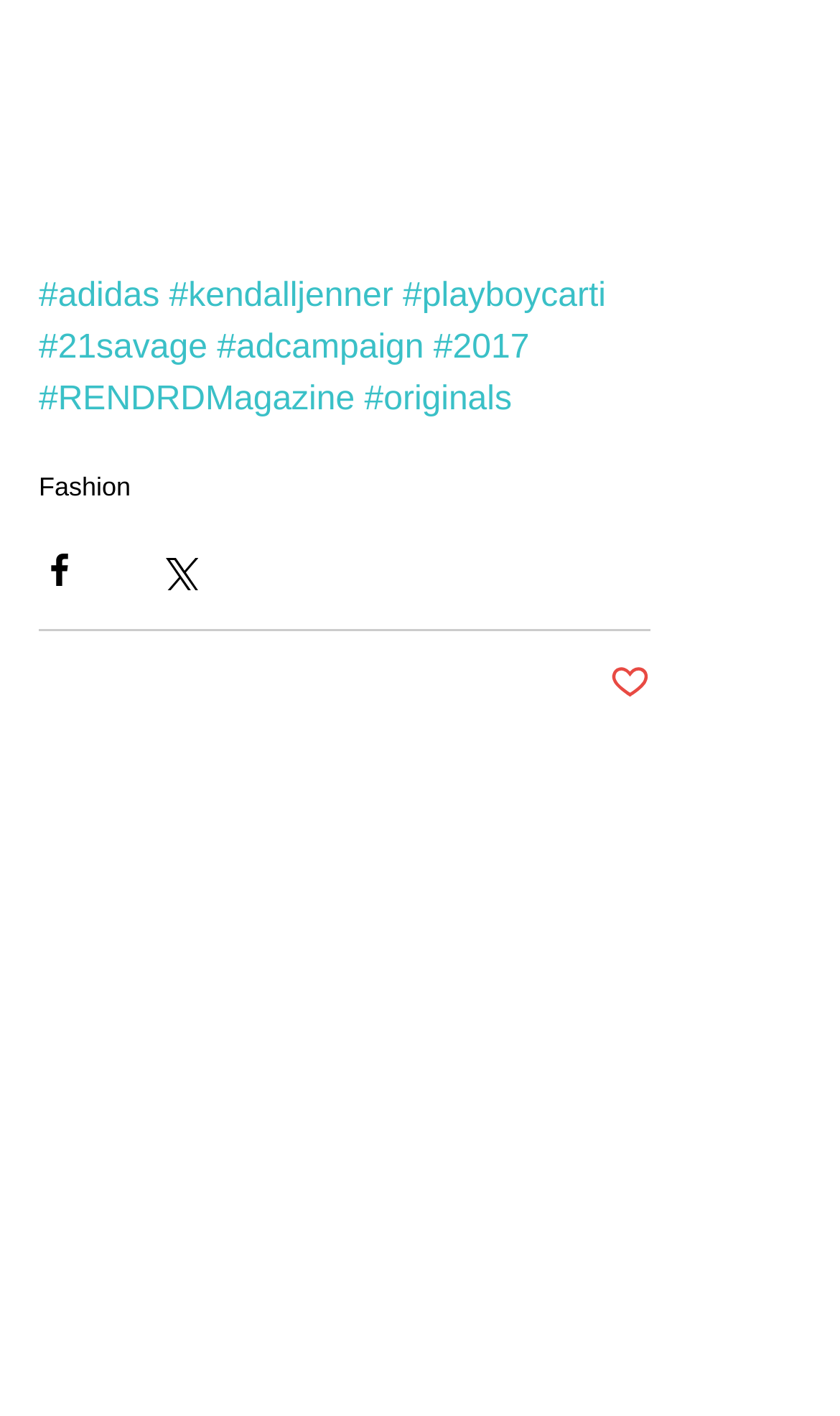Answer the question below with a single word or a brief phrase: 
What is the theme of the magazine mentioned on the webpage?

Originals